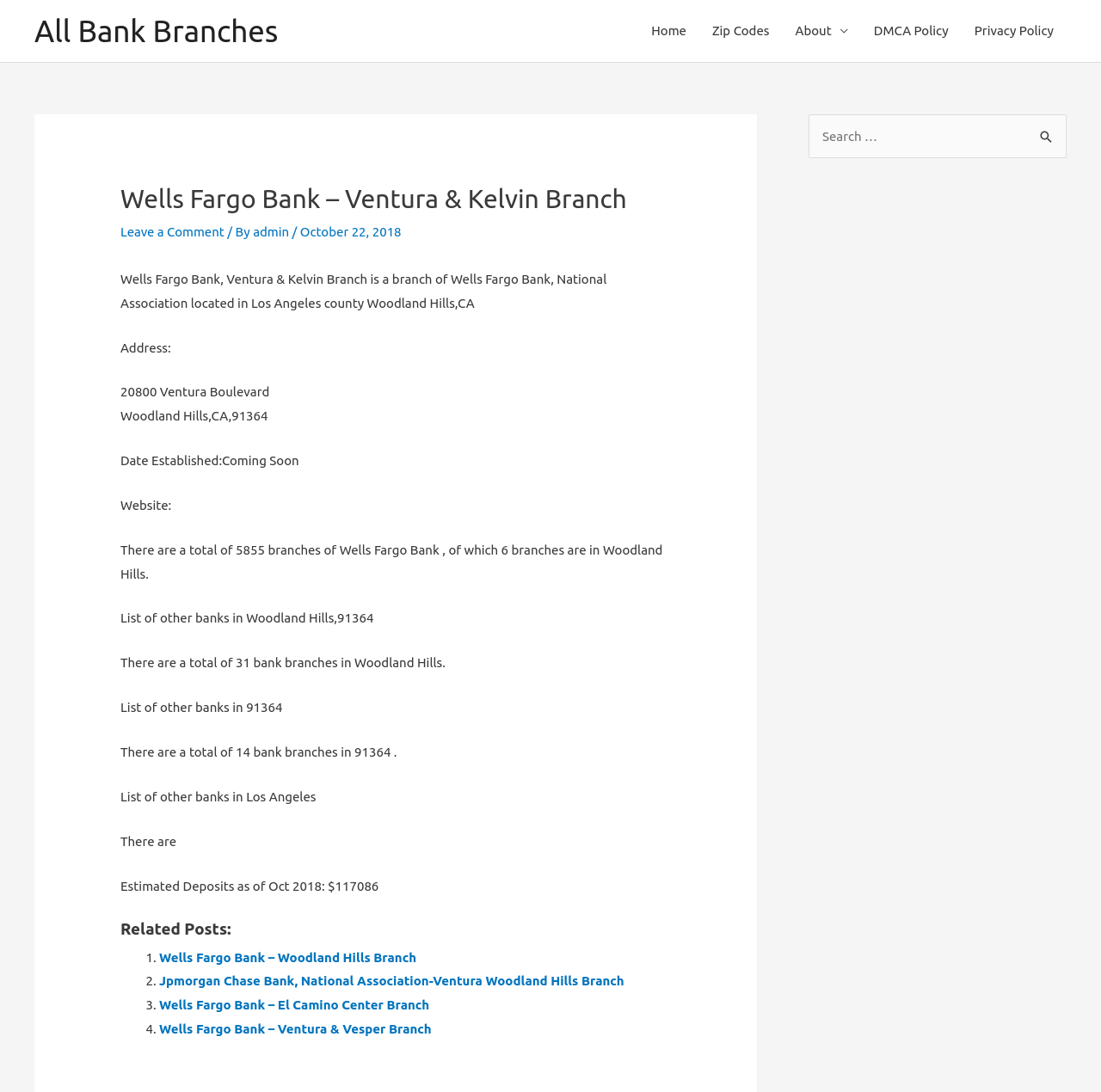Locate and extract the text of the main heading on the webpage.

Wells Fargo Bank – Ventura & Kelvin Branch